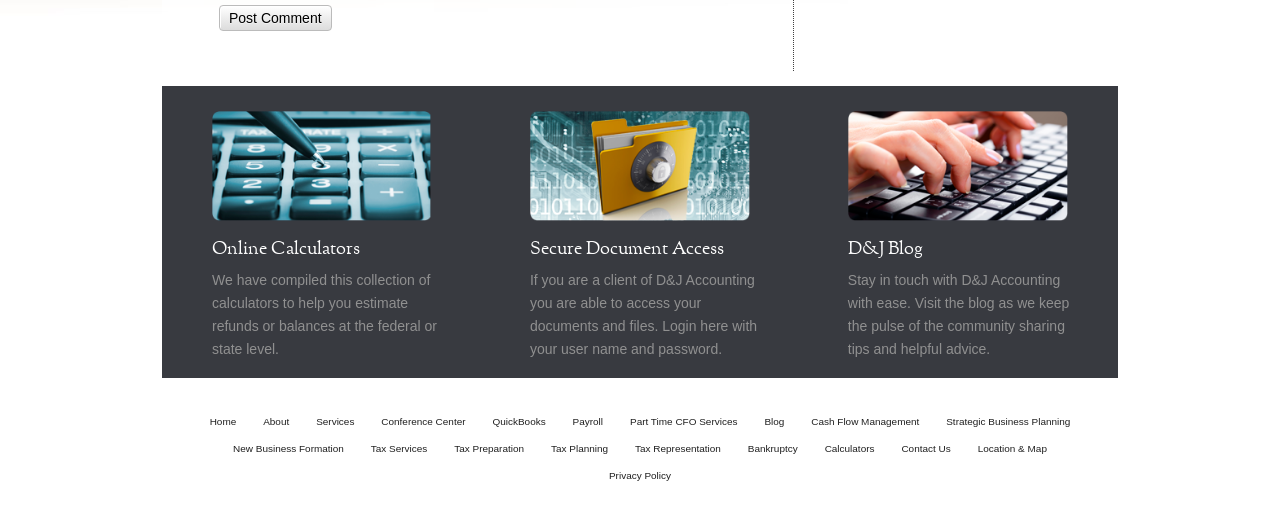Locate the bounding box coordinates of the clickable element to fulfill the following instruction: "Read the 'D&J Blog'". Provide the coordinates as four float numbers between 0 and 1 in the format [left, top, right, bottom].

[0.662, 0.401, 0.834, 0.432]